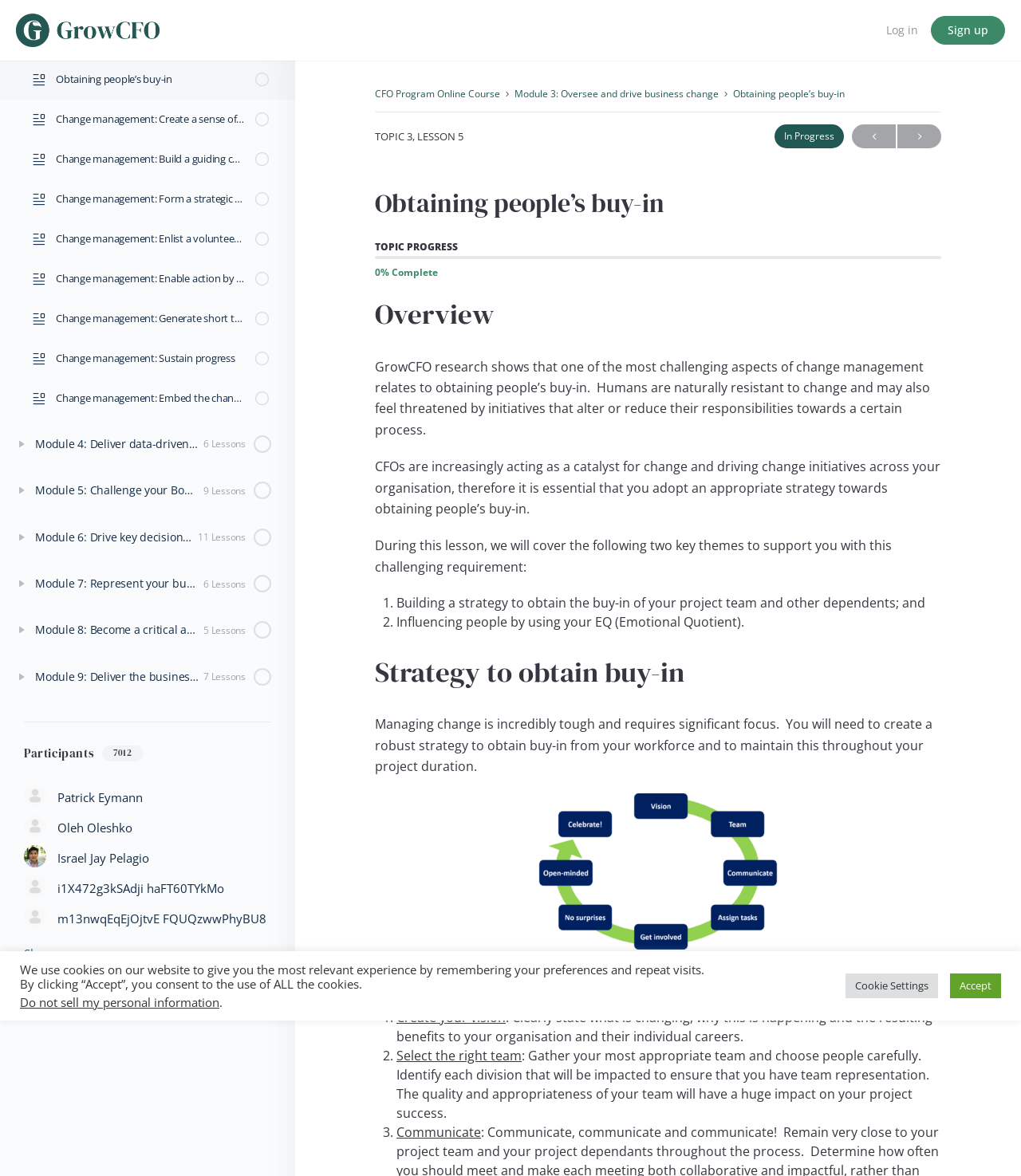Identify and provide the title of the webpage.

Obtaining people’s buy-in